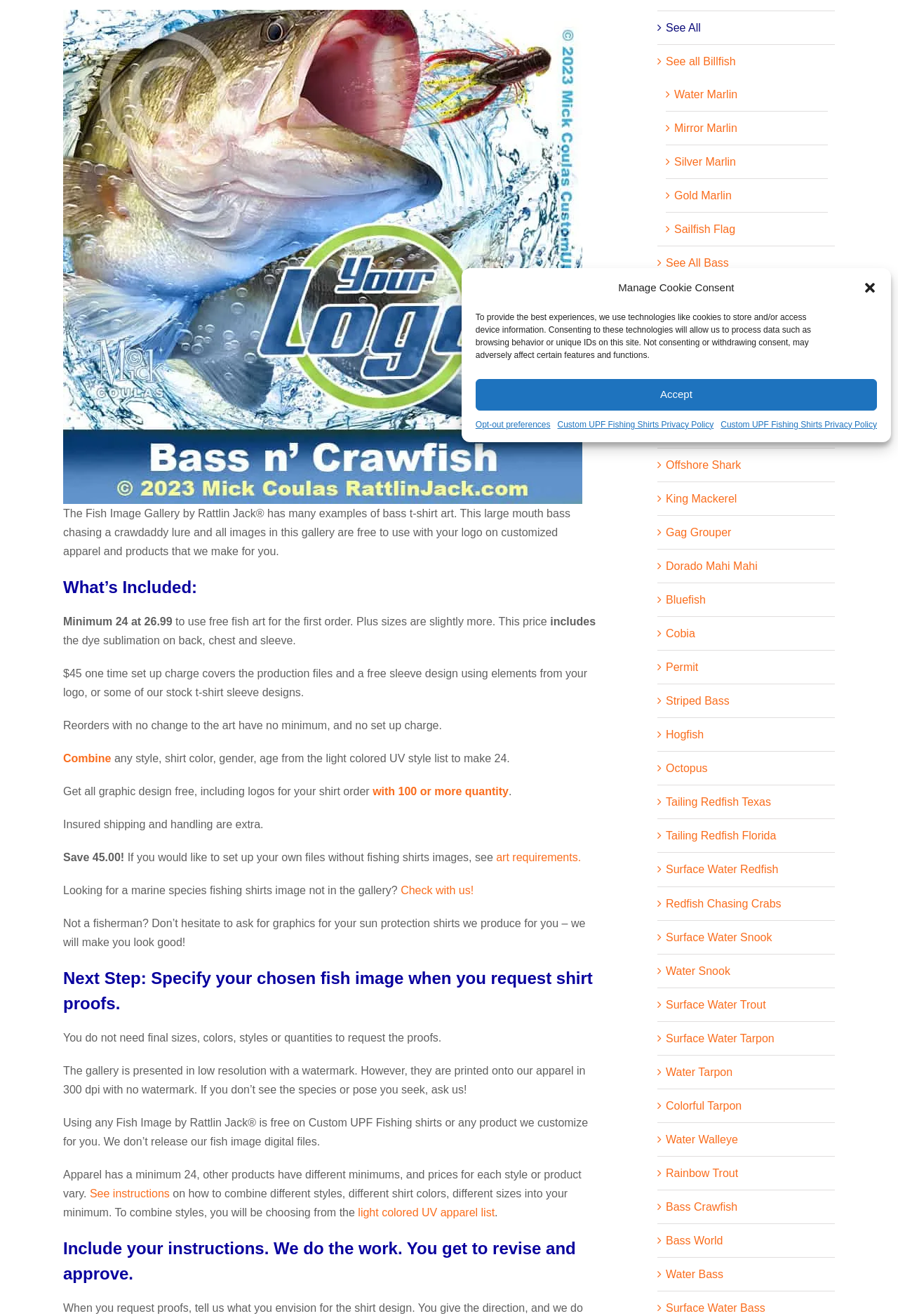From the webpage screenshot, predict the bounding box coordinates (top-left x, top-left y, bottom-right x, bottom-right y) for the UI element described here: light colored UV apparel list

[0.399, 0.917, 0.551, 0.926]